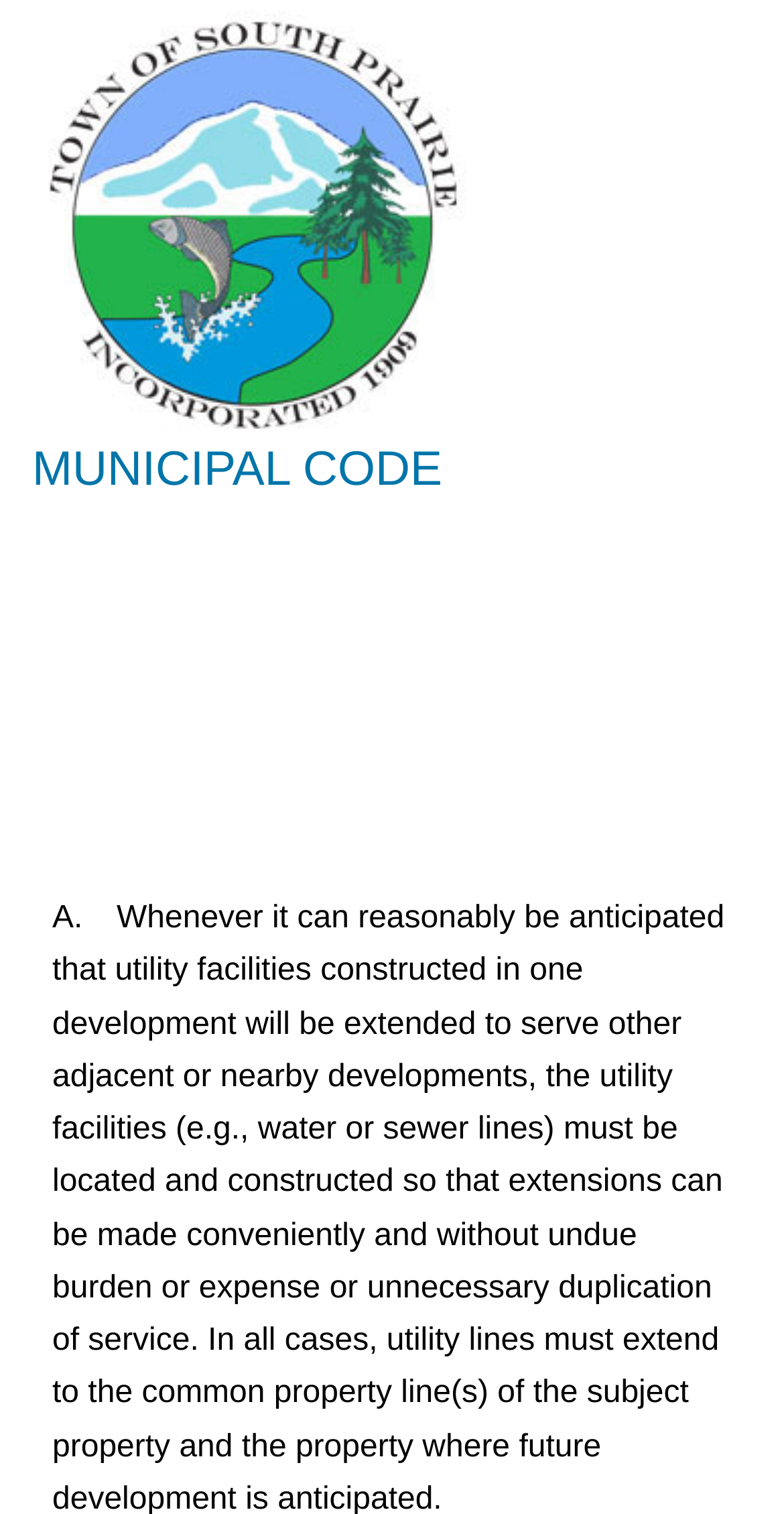Answer this question using a single word or a brief phrase:
What is the role of the town clerk/treasurer's office?

Official version of code